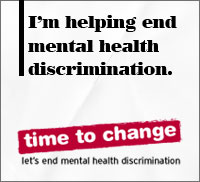Give a thorough caption for the picture.

The image features a bold and impactful message aimed at combating mental health discrimination. Prominently displayed at the top, the text reads, "I’m helping end mental health discrimination," emphasizing personal commitment and advocacy. Below this, the logo of the campaign "Time to Change" is visible, highlighted in red against a white background, accompanied by the supportive phrase, "let's end mental health discrimination." This image serves as a powerful call to action, encouraging individuals to join the movement towards greater awareness and equality in mental health.